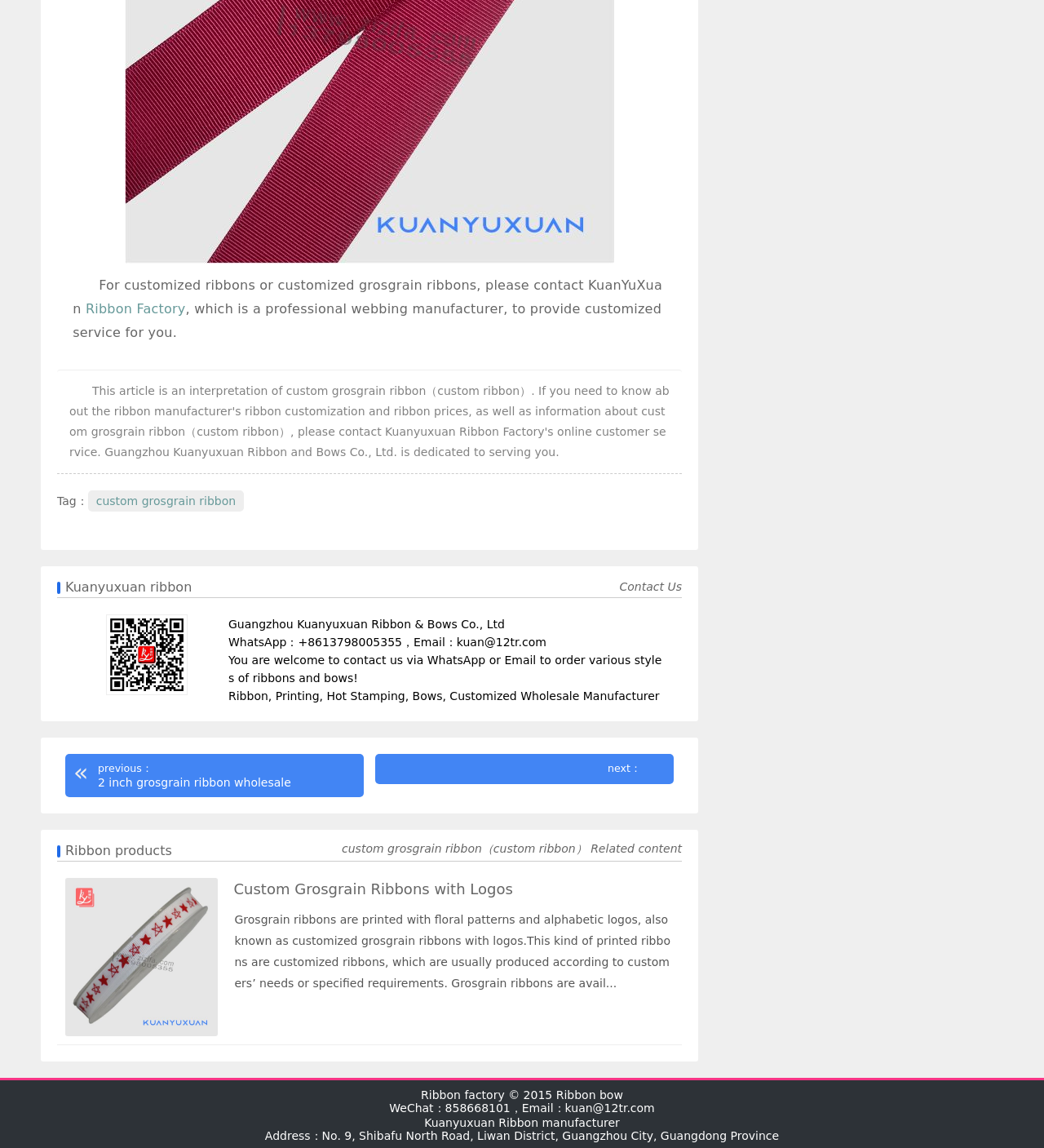Please give a short response to the question using one word or a phrase:
What type of products does the company offer?

Ribbons and bows